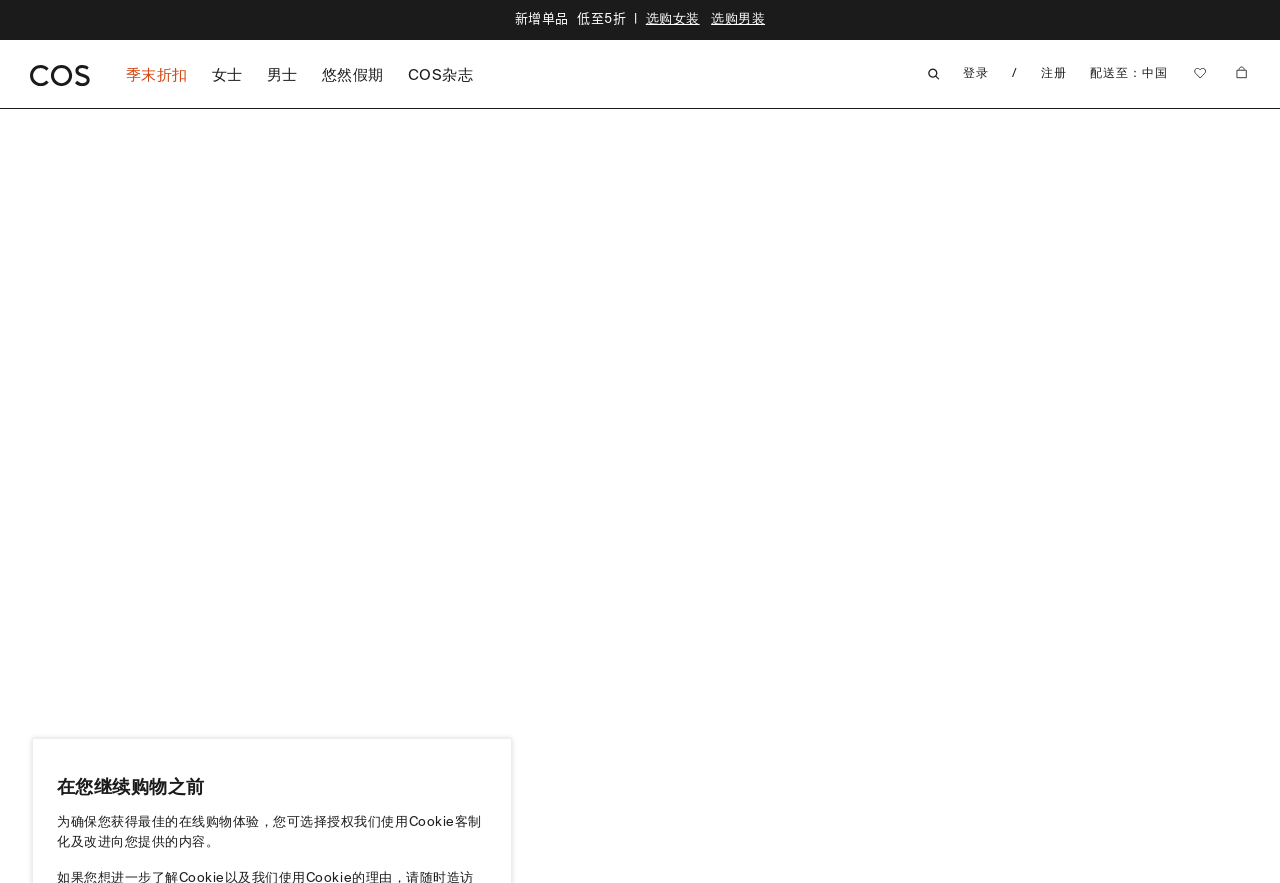Answer the question using only one word or a concise phrase: What types of products can be purchased on this website?

Clothing and accessories